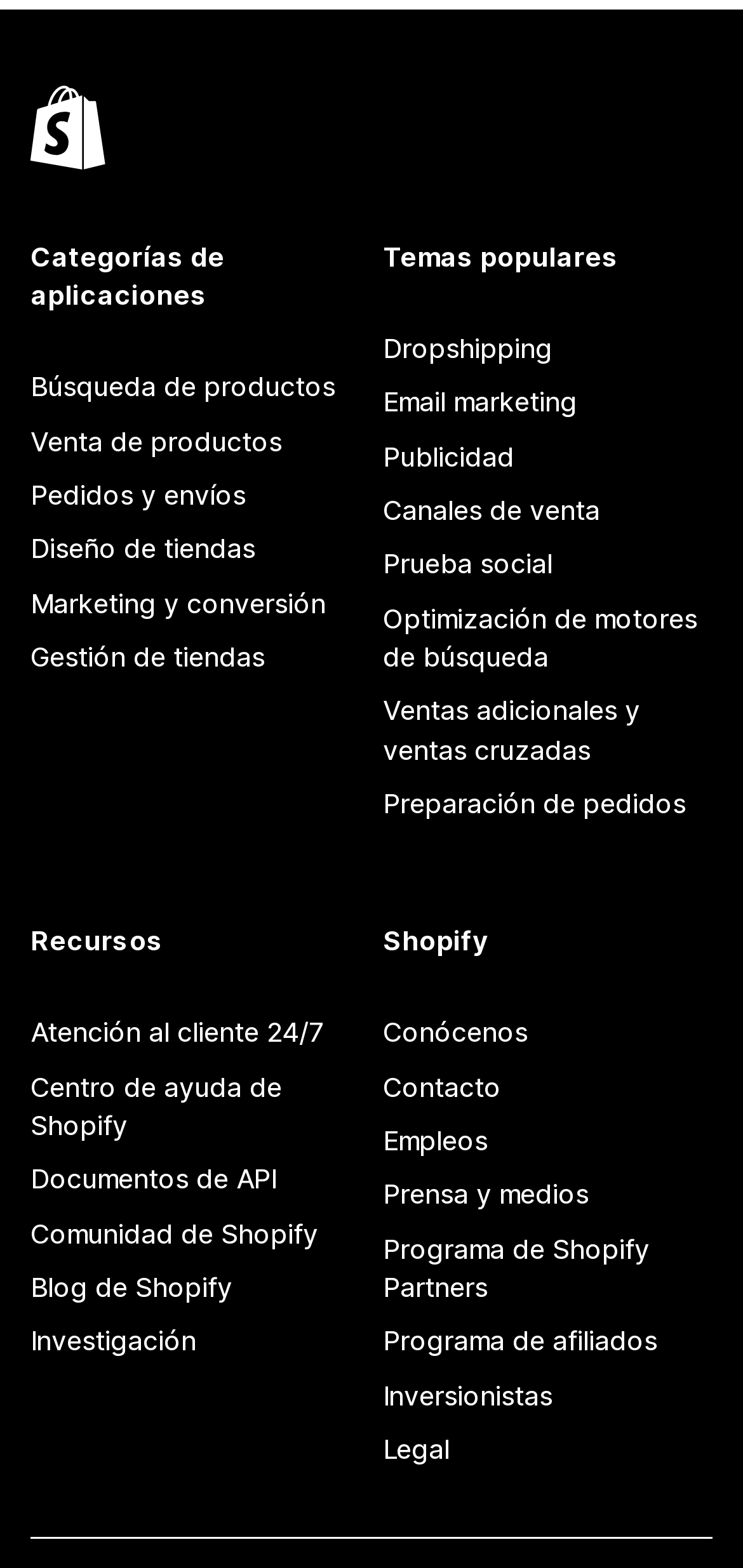What is the second popular topic?
Examine the image closely and answer the question with as much detail as possible.

The webpage has a section 'Temas populares' which lists popular topics, and the second link in this section is 'Email marketing', indicating that it is the second popular topic.